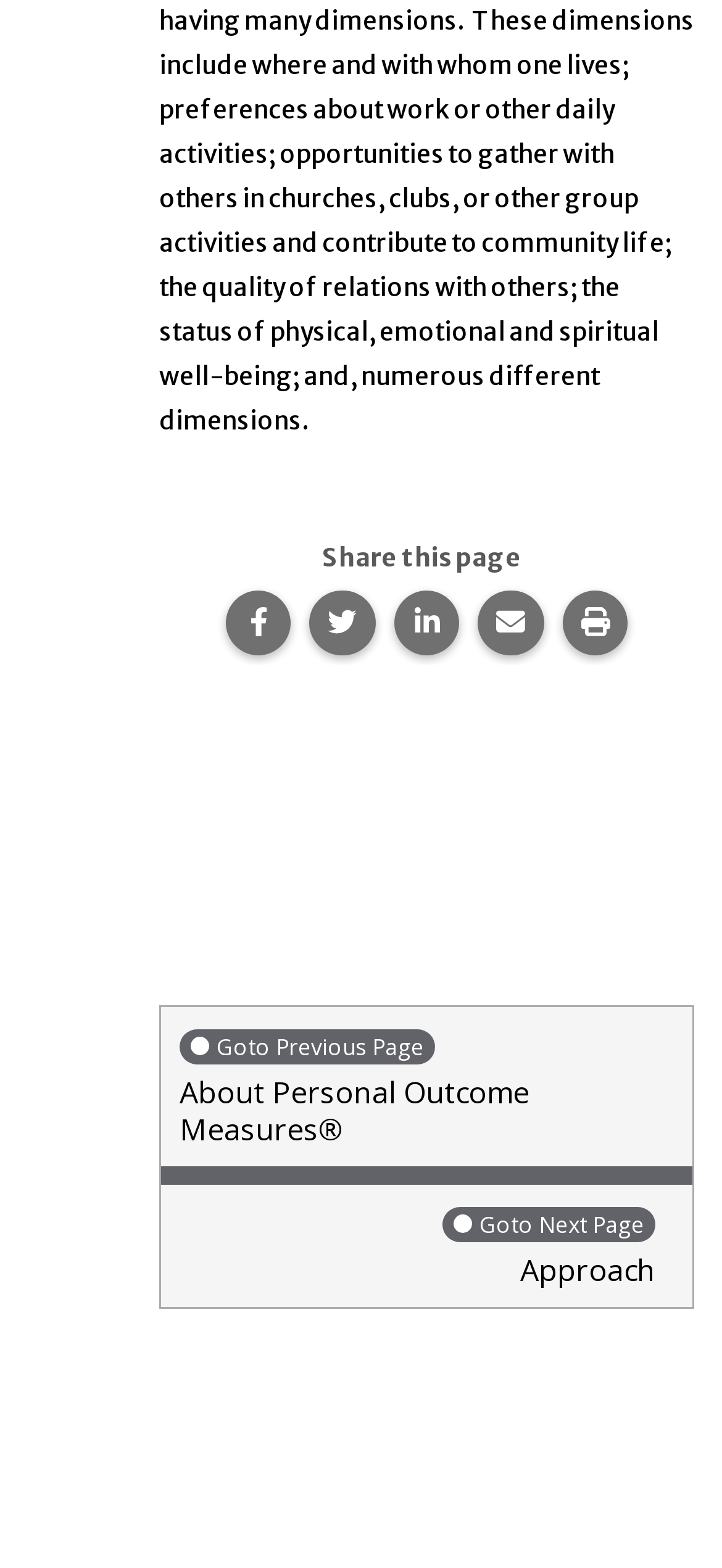Locate the UI element described as follows: "Print this page.". Return the bounding box coordinates as four float numbers between 0 and 1 in the order [left, top, right, bottom].

[0.779, 0.376, 0.87, 0.418]